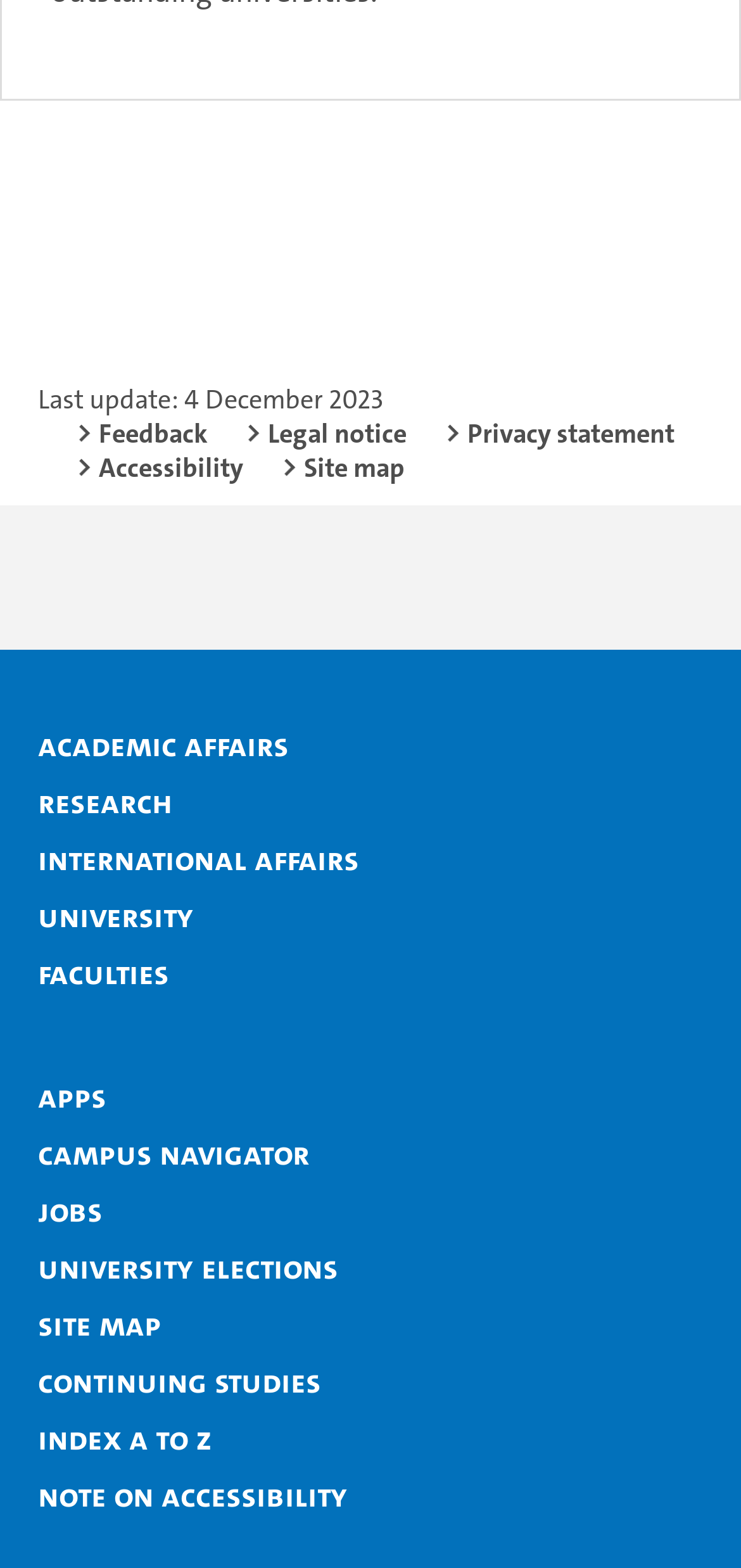Please determine the bounding box coordinates of the element's region to click for the following instruction: "Go to University".

[0.051, 0.57, 0.303, 0.597]